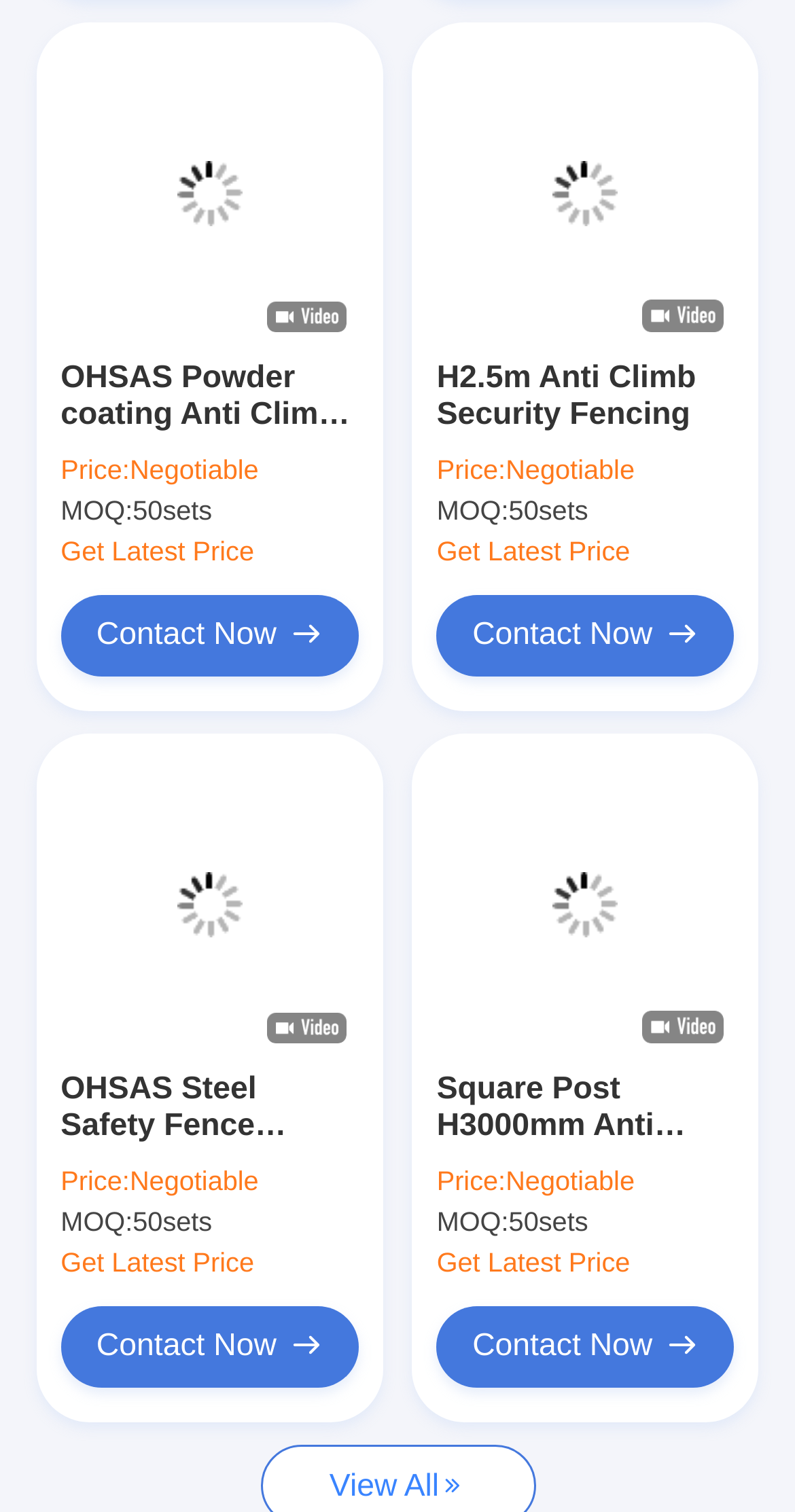Please find the bounding box coordinates of the section that needs to be clicked to achieve this instruction: "Get the latest price for OHSAS Powder coating Anti Climb Anti Cut Fence 358 Security Mesh".

[0.076, 0.355, 0.32, 0.375]